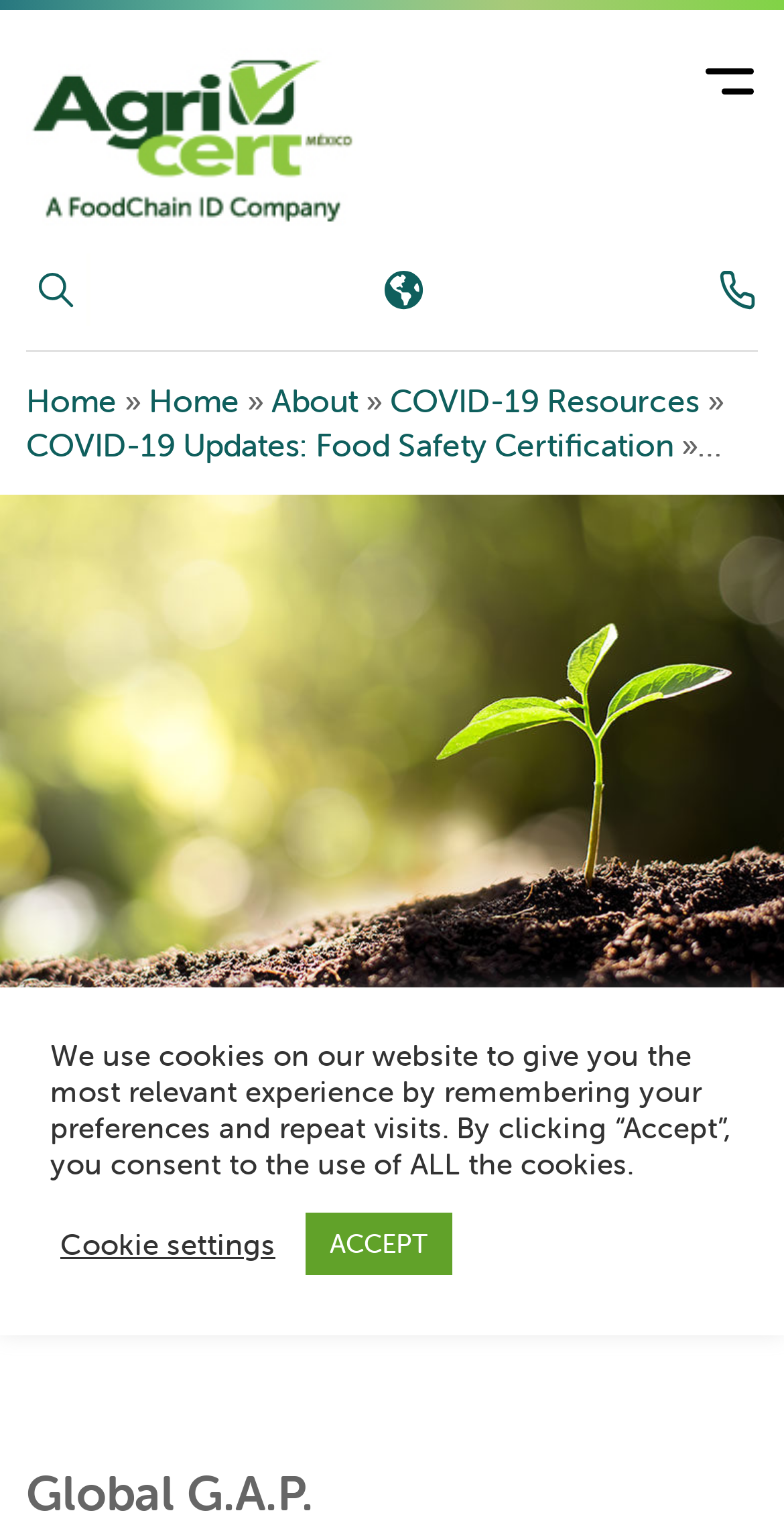Please specify the bounding box coordinates of the element that should be clicked to execute the given instruction: 'Enlarge search form'. Ensure the coordinates are four float numbers between 0 and 1, expressed as [left, top, right, bottom].

[0.033, 0.167, 0.11, 0.214]